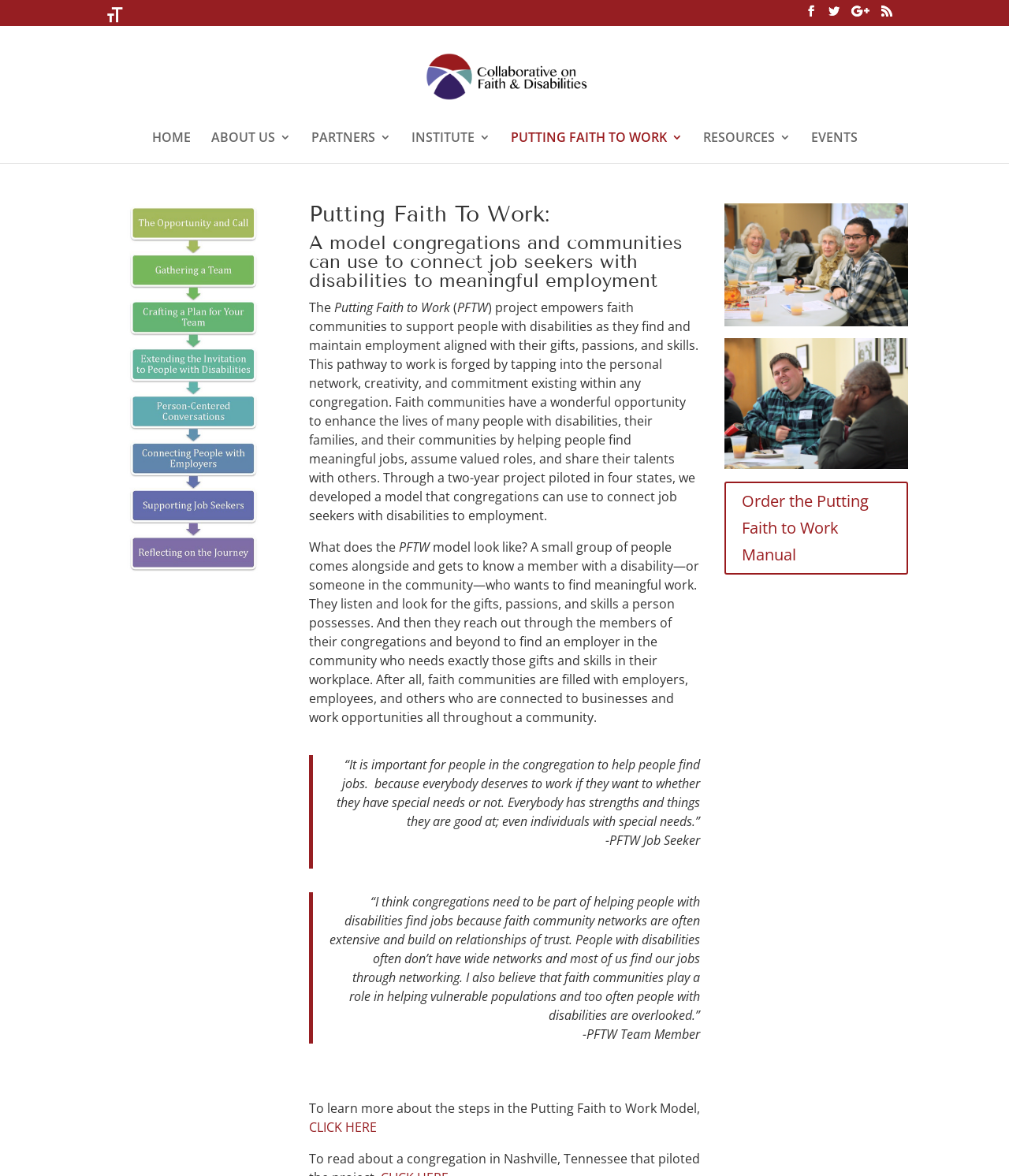Generate a comprehensive description of the contents of the webpage.

The webpage is about the "Putting Faith to Work" project, which aims to connect job seekers with disabilities to meaningful employment. At the top right corner, there are several social media links and a button to toggle font size. Below that, there is a logo of "Collaborative on Faith and Disability" with a link to the homepage. 

The main navigation menu is located at the top center, with links to "HOME", "ABOUT US", "PARTNERS", "INSTITUTE", "PUTTING FAITH TO WORK", "RESOURCES", and "EVENTS". On the right side of the navigation menu, there is a search box with a "Search" label.

The main content of the webpage is divided into several sections. The first section has a heading "Putting Faith To Work" and a subheading that describes the project's goal. Below that, there is a paragraph of text that explains how the project empowers faith communities to support people with disabilities in finding employment.

The next section has a heading that asks "What does the model look like?" and a paragraph of text that describes the model in detail. This is followed by two blockquotes, each with a testimonial from a job seeker and a team member, respectively.

Finally, there is a call-to-action section that invites users to learn more about the project's model and provides a link to click for more information. On the right side of this section, there is a link to order the "Putting Faith to Work Manual".